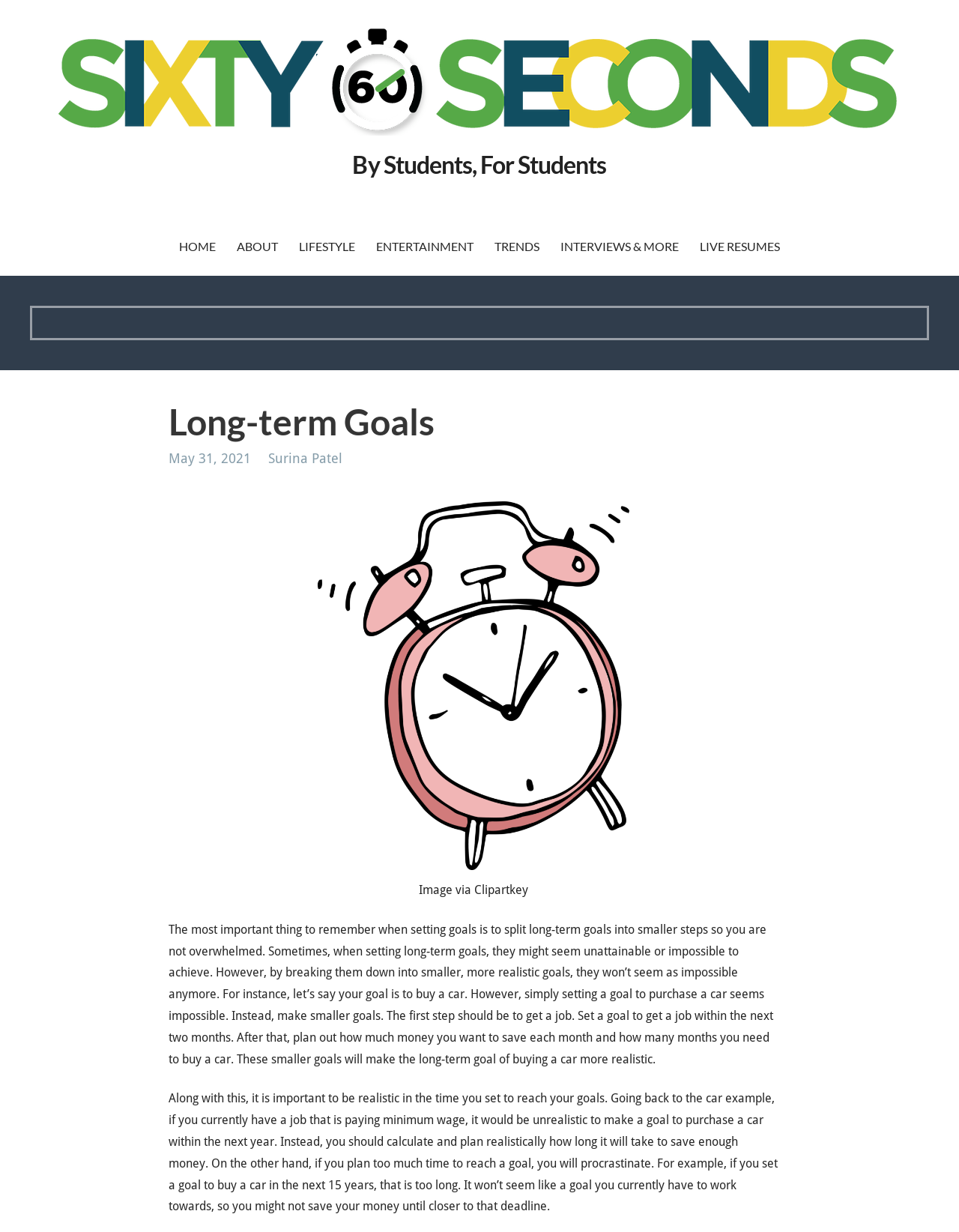Identify the bounding box for the UI element that is described as follows: "Ok".

None